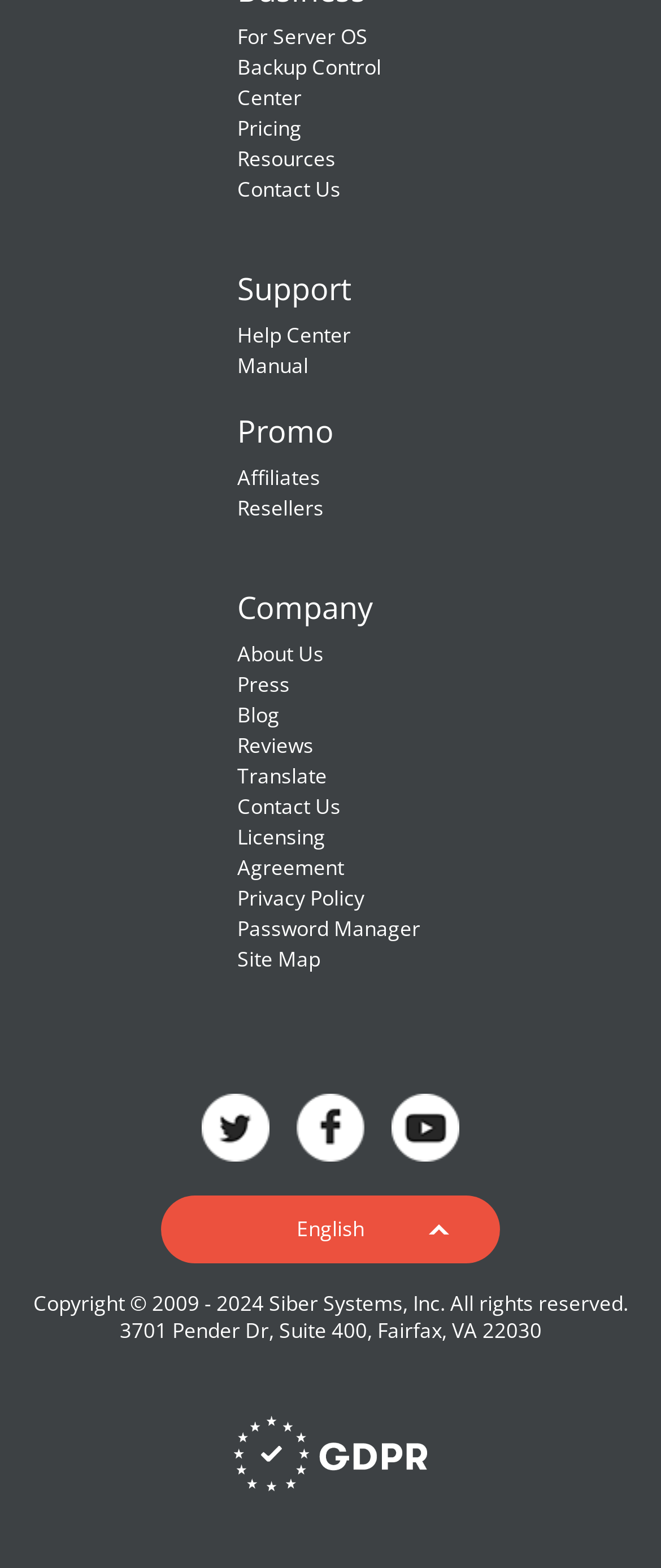What is the purpose of the 'GoodSync on Twitter' link?
Look at the screenshot and respond with a single word or phrase.

To access GoodSync's Twitter page